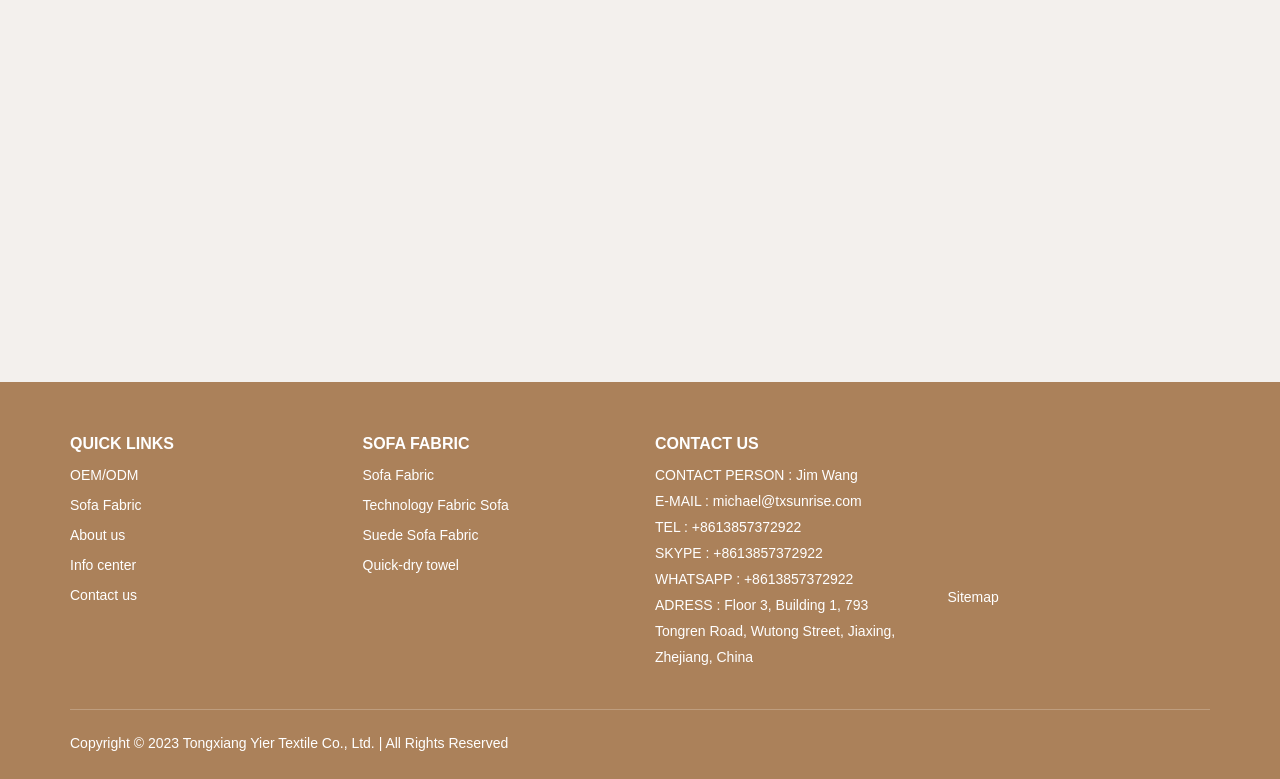Please identify the bounding box coordinates of the area I need to click to accomplish the following instruction: "Check Copyright information".

[0.055, 0.943, 0.397, 0.964]